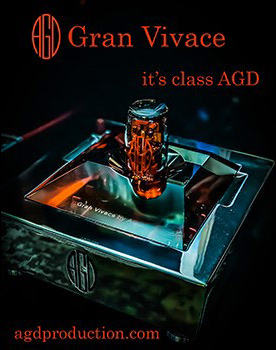Answer the following inquiry with a single word or phrase:
What is the website address mentioned in the image?

agdproduction.com